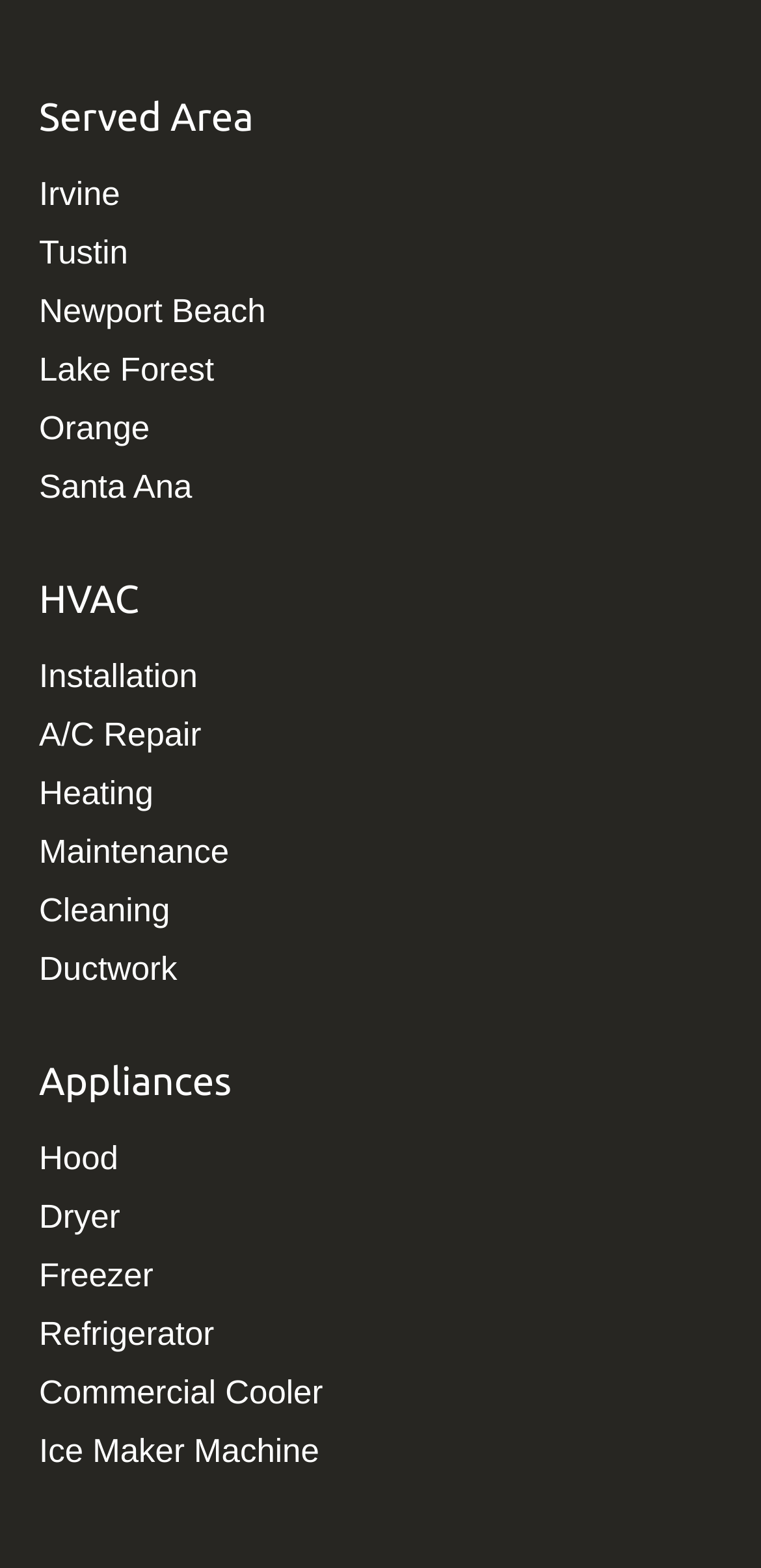What is the first served area listed?
Please interpret the details in the image and answer the question thoroughly.

The first served area listed can be found in the first LayoutTable element, which contains a series of links. The first link is 'Irvine', which is located at coordinates [0.051, 0.112, 0.349, 0.137].